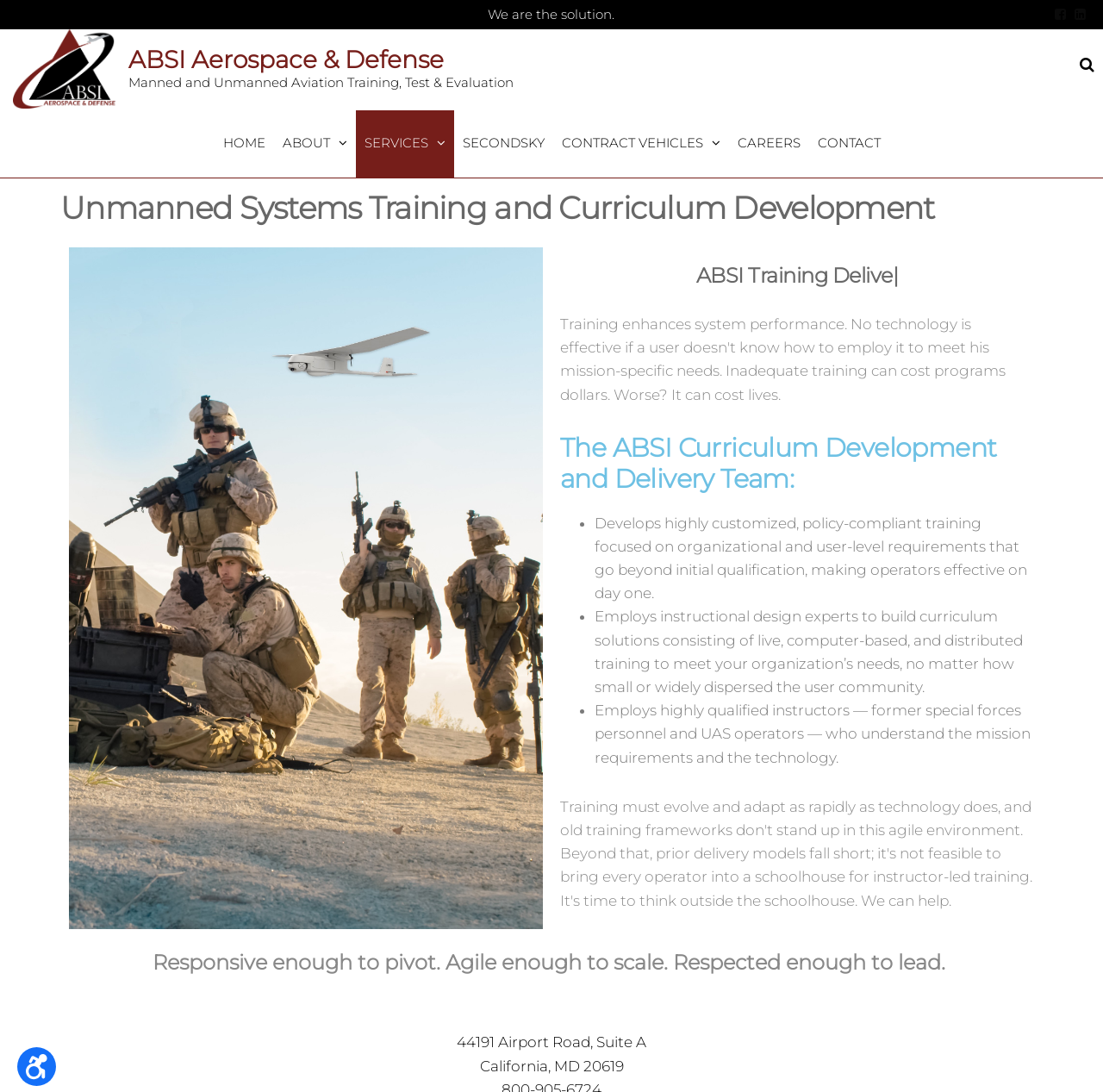Please find and generate the text of the main header of the webpage.

Unmanned Systems Training and Curriculum Development